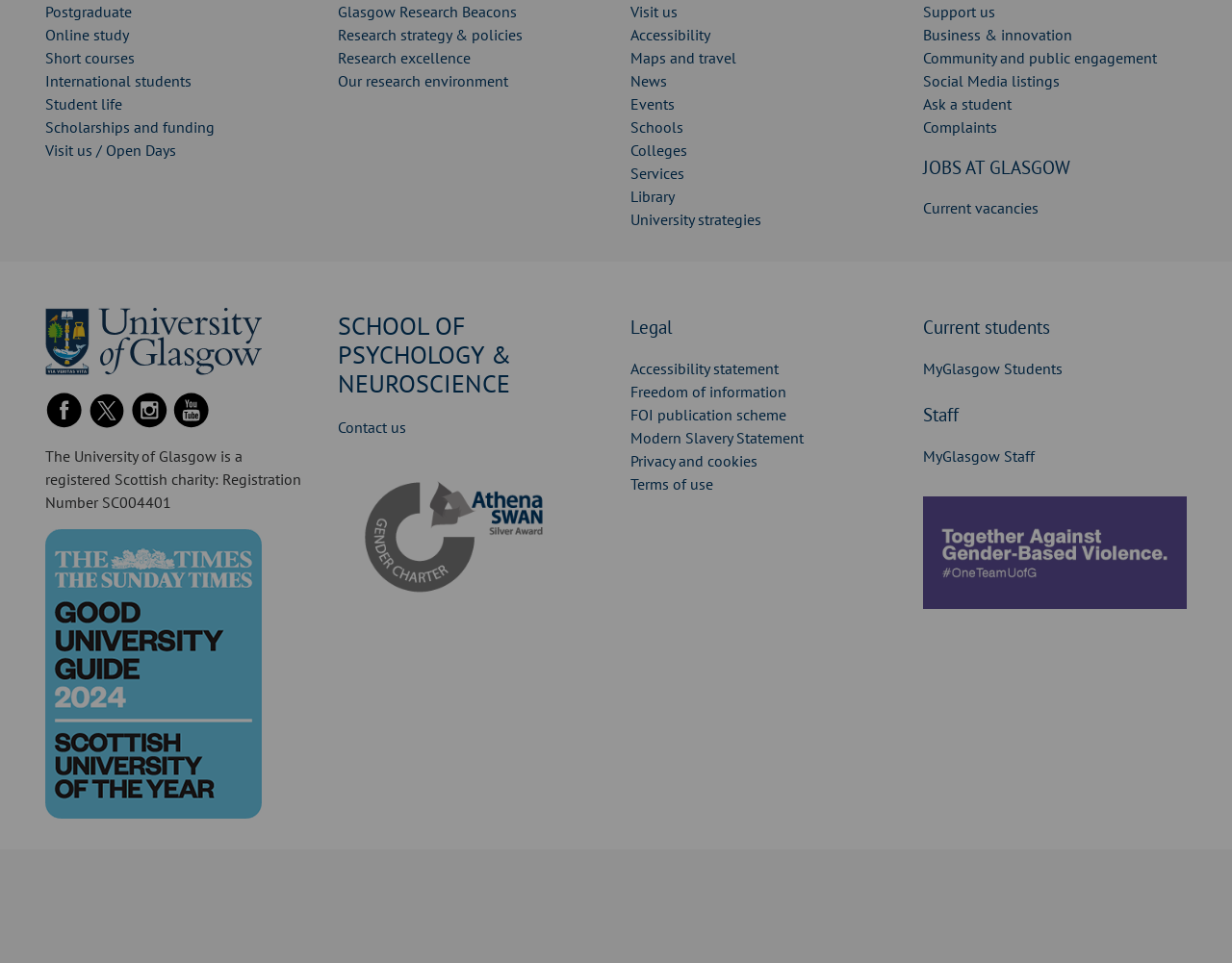What is the registration number of the university charity?
Look at the image and answer with only one word or phrase.

SC004401